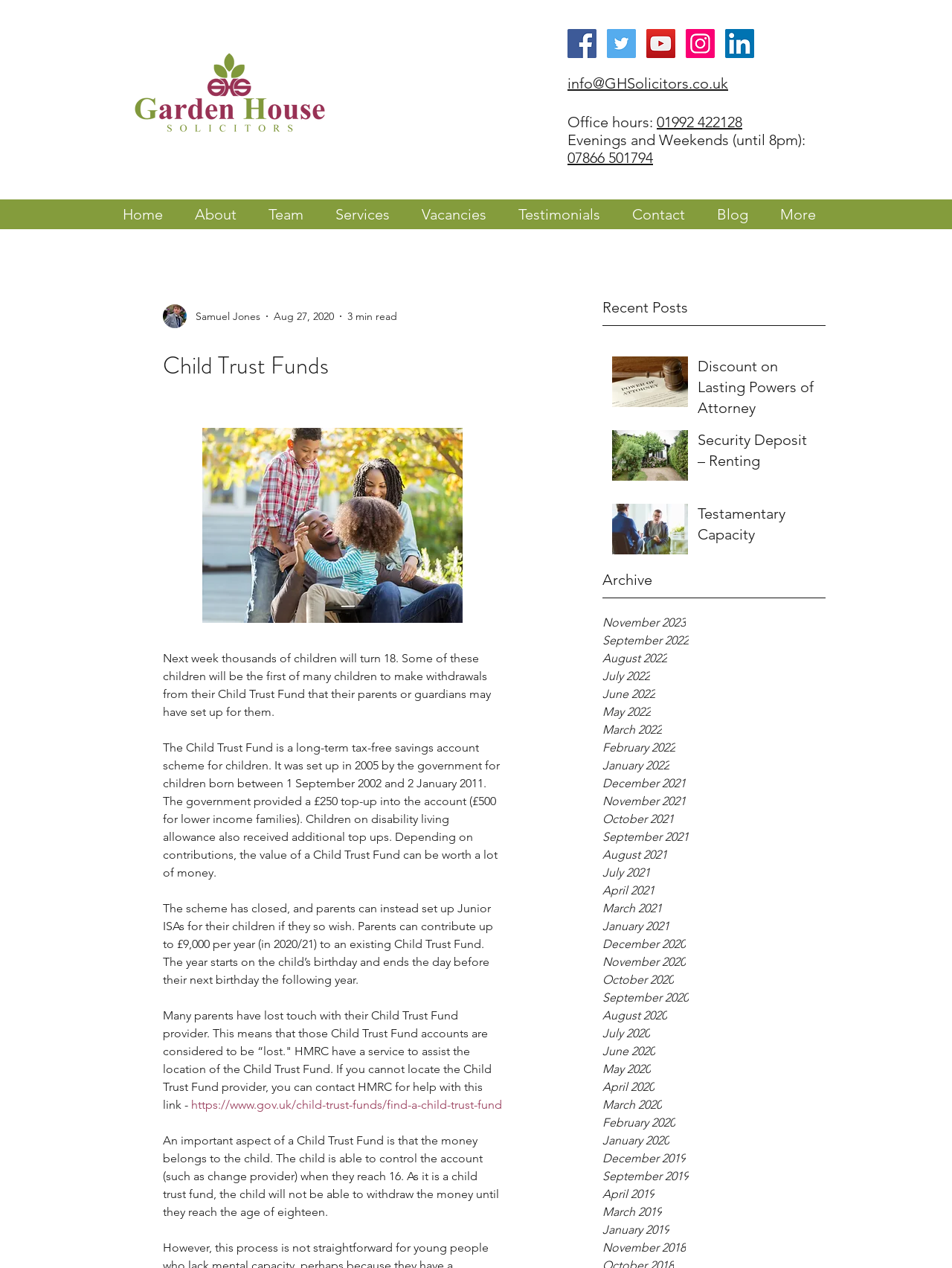Using a single word or phrase, answer the following question: 
What is the name of the law firm?

GHS